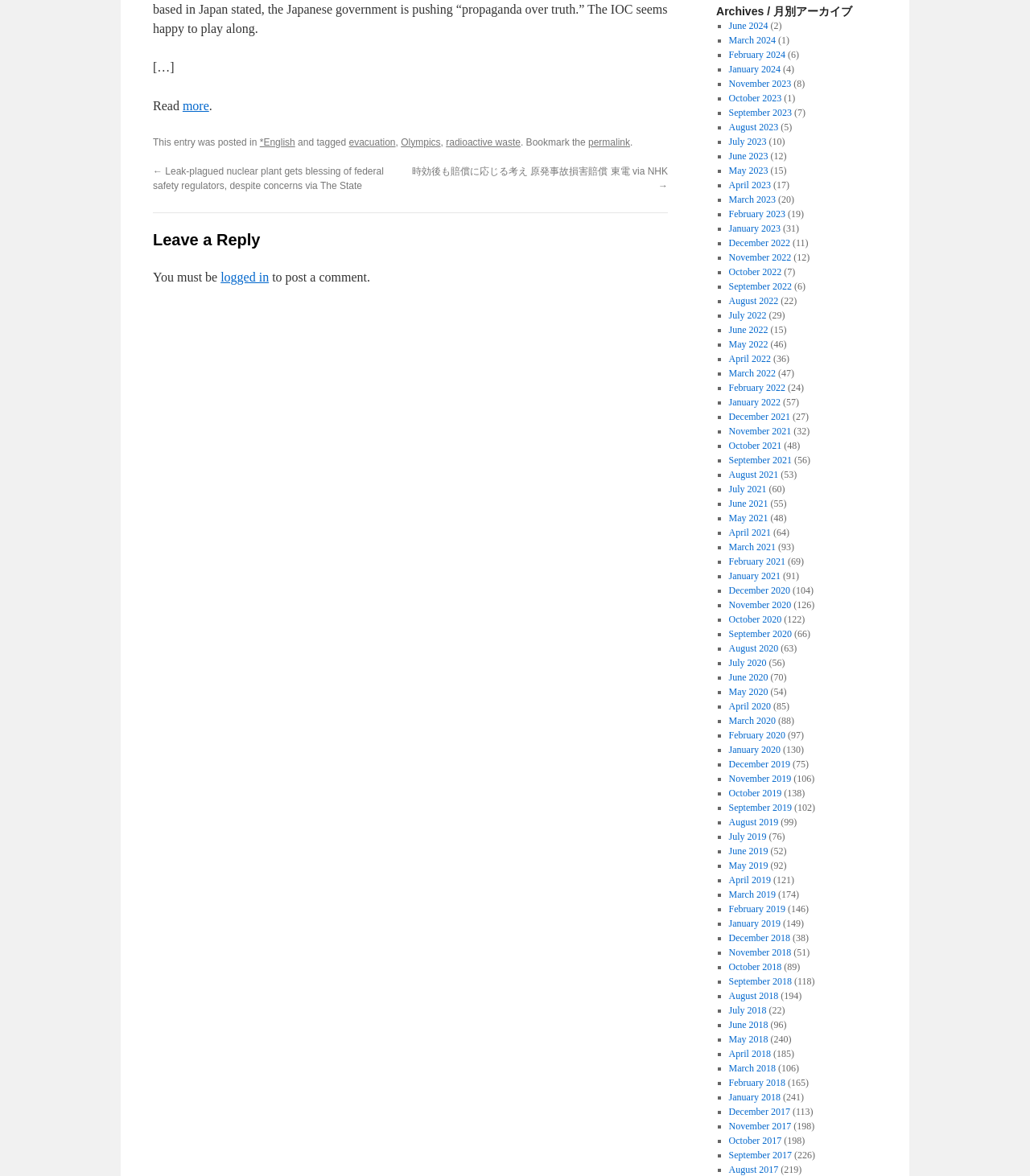What is the title of the first link?
Kindly answer the question with as much detail as you can.

The title of the first link can be determined by looking at the text of the link, which says 'Leak-plagued nuclear plant gets blessing of federal safety regulators, despite concerns via The State'.